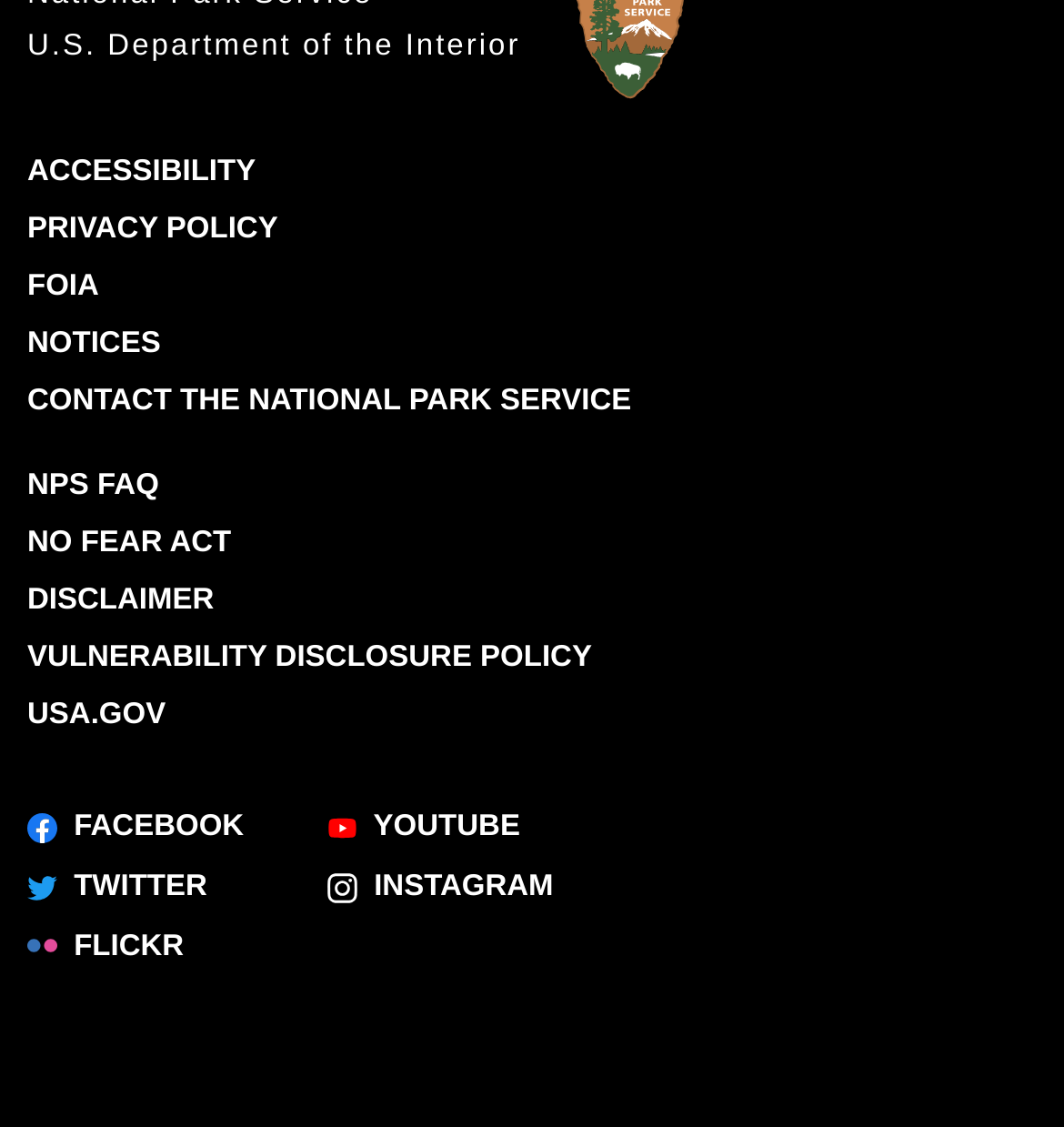Determine the bounding box coordinates for the UI element matching this description: "Vulnerability Disclosure Policy".

[0.026, 0.569, 0.556, 0.598]